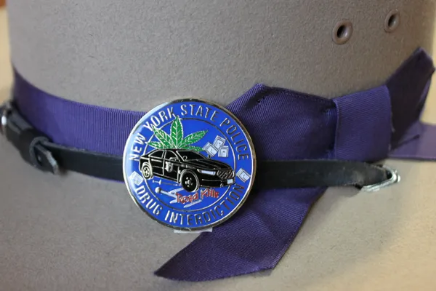Use a single word or phrase to answer the following:
What is the focus of the New York State Police Drug Interdiction Unit?

Drug enforcement